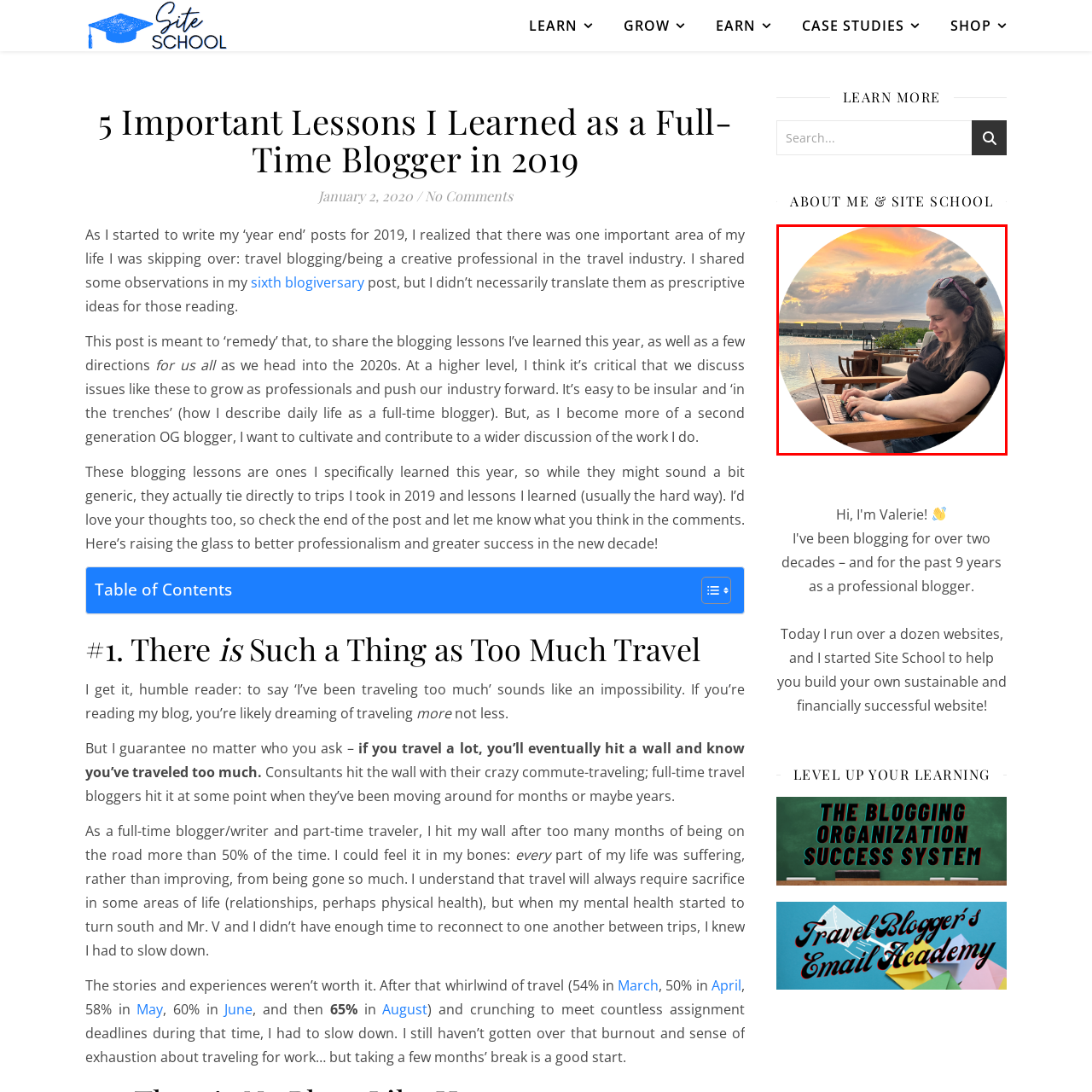Analyze the image surrounded by the red outline and answer the ensuing question with as much detail as possible based on the image:
What is the color of the sky in the background?

The caption describes the sky as 'painted in warm hues of orange, pink, and purple', creating a breathtaking backdrop that enhances the tranquil setting.